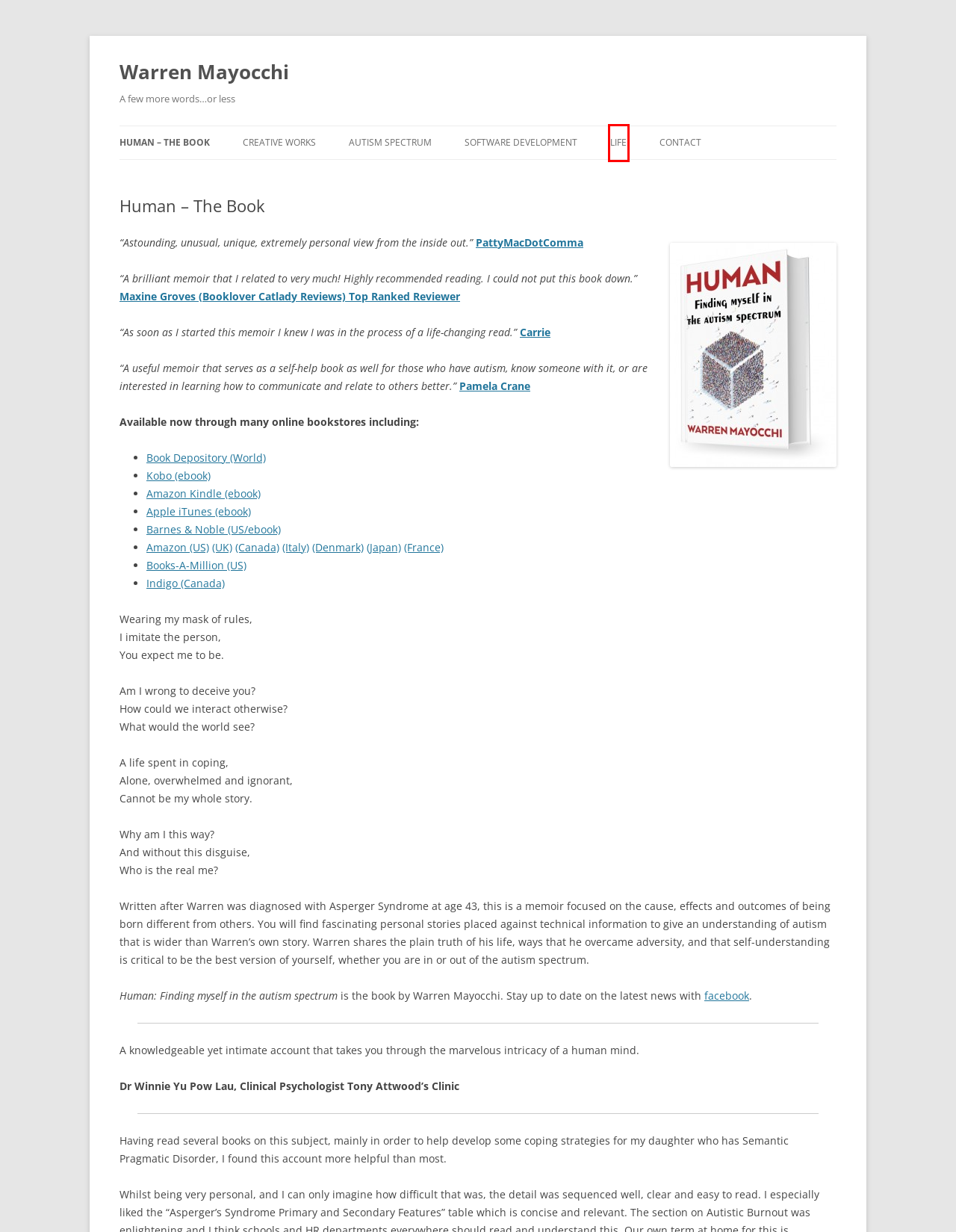Look at the screenshot of a webpage that includes a red bounding box around a UI element. Select the most appropriate webpage description that matches the page seen after clicking the highlighted element. Here are the candidates:
A. Warren Mayocchi | A few more words…or less
B. Contact | Warren Mayocchi
C. Life | Warren Mayocchi
D. Amazon.co.uk
E. Software Development | Warren Mayocchi
F. Amazon.de
G. Amazon.com: Human: Finding myself in the autism spectrum eBook : Mayocchi, Warren: Kindle Store
H. Autism Spectrum | Warren Mayocchi

C